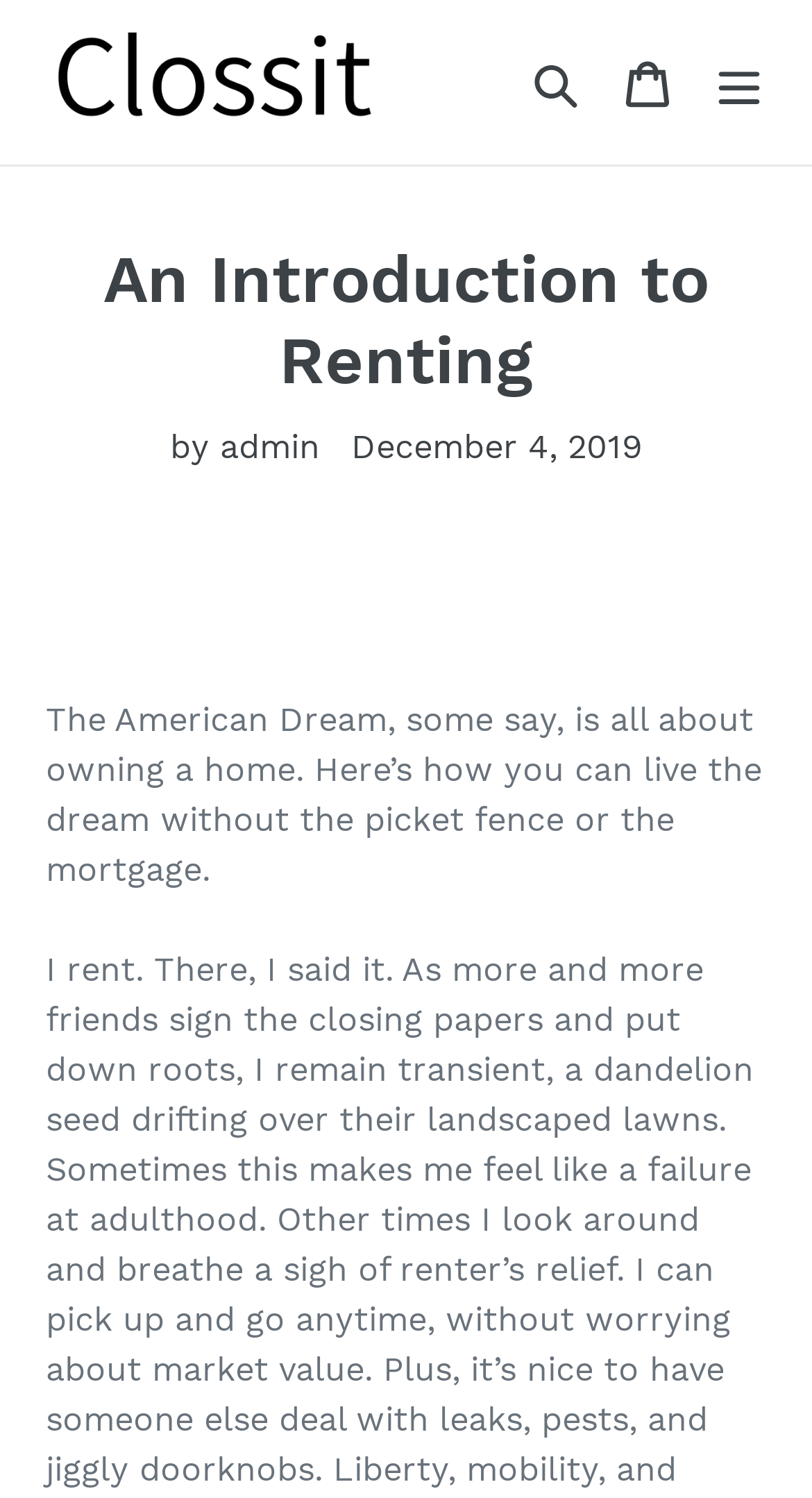Find the bounding box coordinates for the HTML element described in this sentence: "Search". Provide the coordinates as four float numbers between 0 and 1, in the format [left, top, right, bottom].

[0.628, 0.024, 0.741, 0.086]